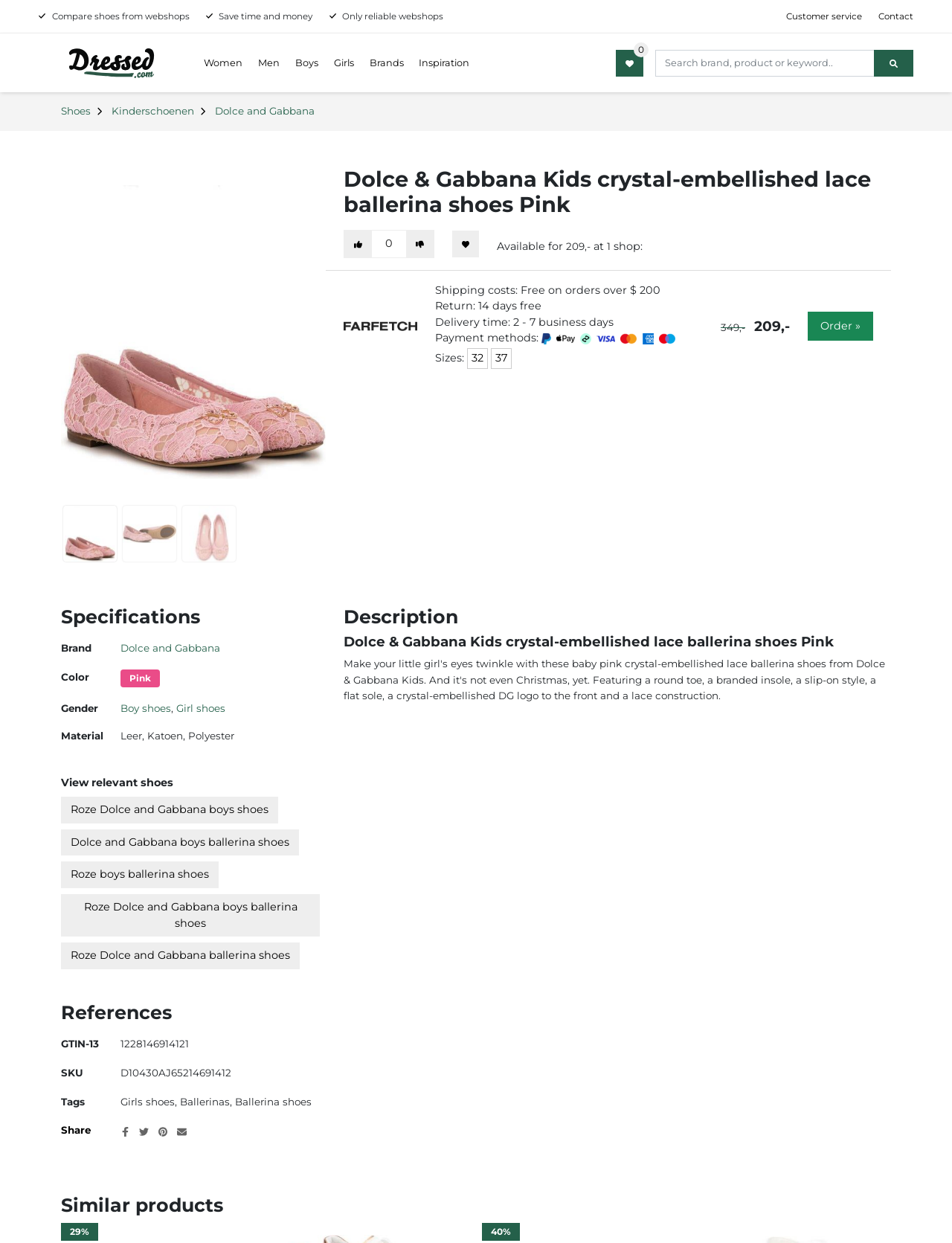What is the color of the shoes?
Please provide a detailed answer to the question.

I found the answer by looking at the specifications table, where the color is listed as 'Pink'.